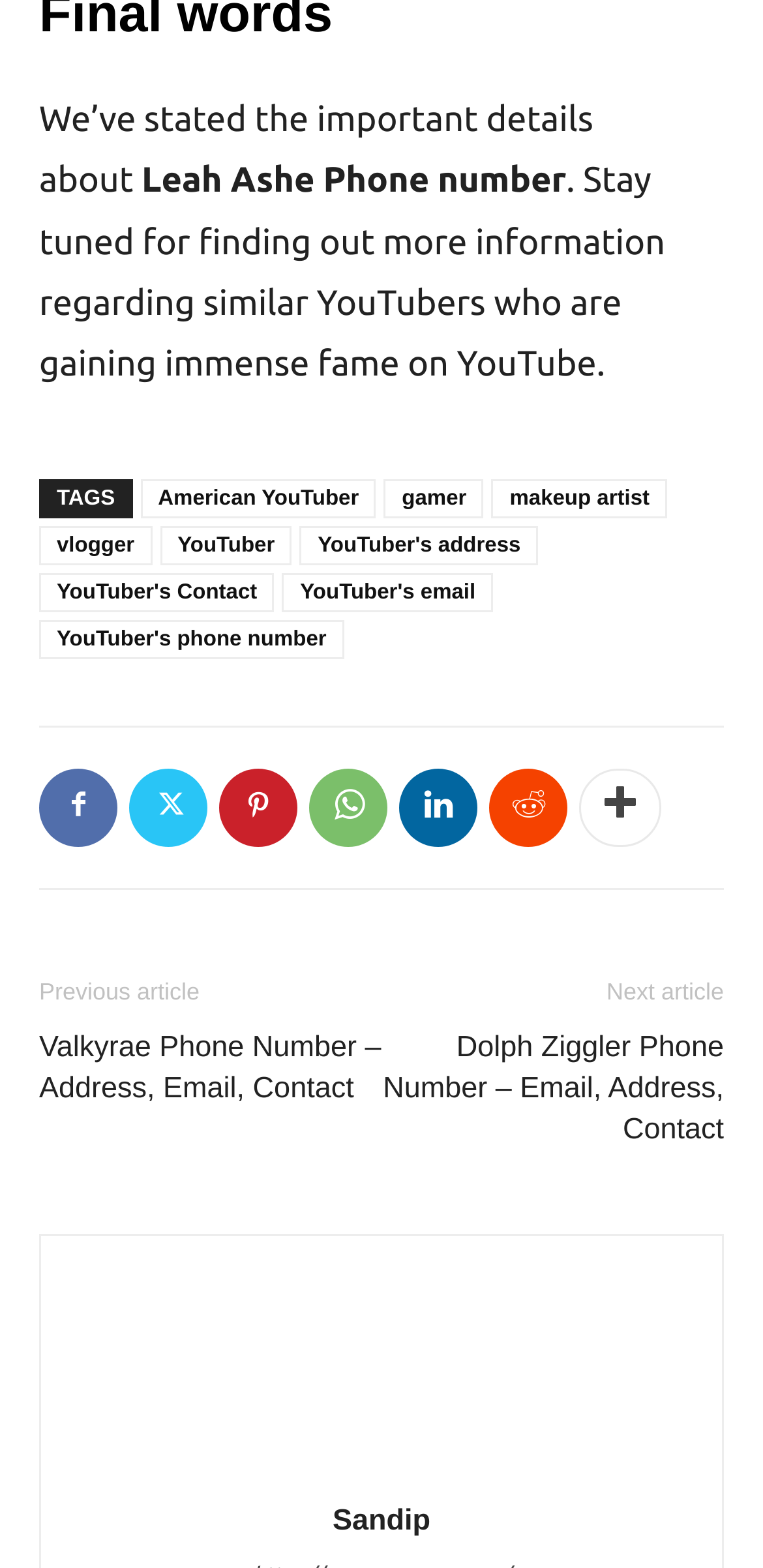What is the author's name?
Based on the image, please offer an in-depth response to the question.

The author's name is obtained from the link element with the text 'Sandip' located at the bottom of the webpage, which is associated with the author's photo.